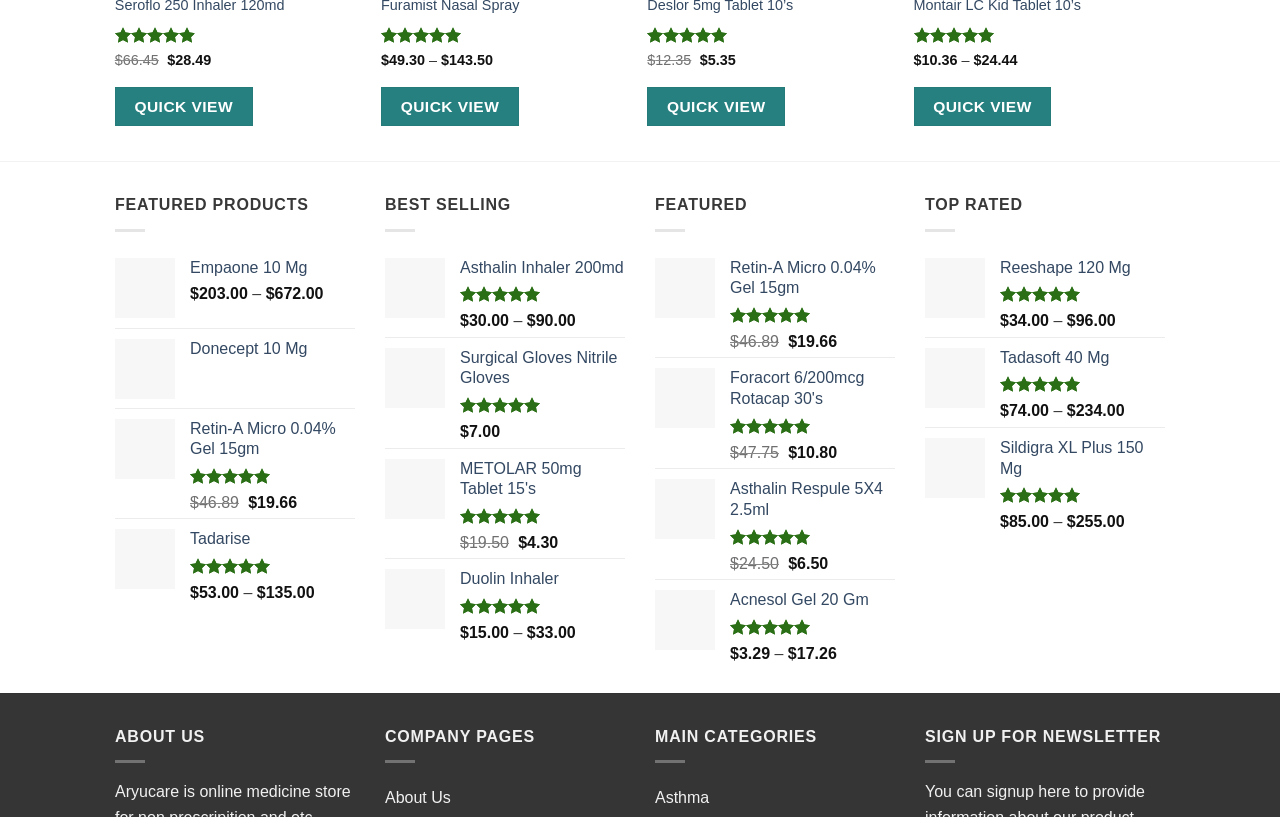Please identify the coordinates of the bounding box that should be clicked to fulfill this instruction: "Check the current price of Donecept 10 Mg".

[0.148, 0.349, 0.194, 0.37]